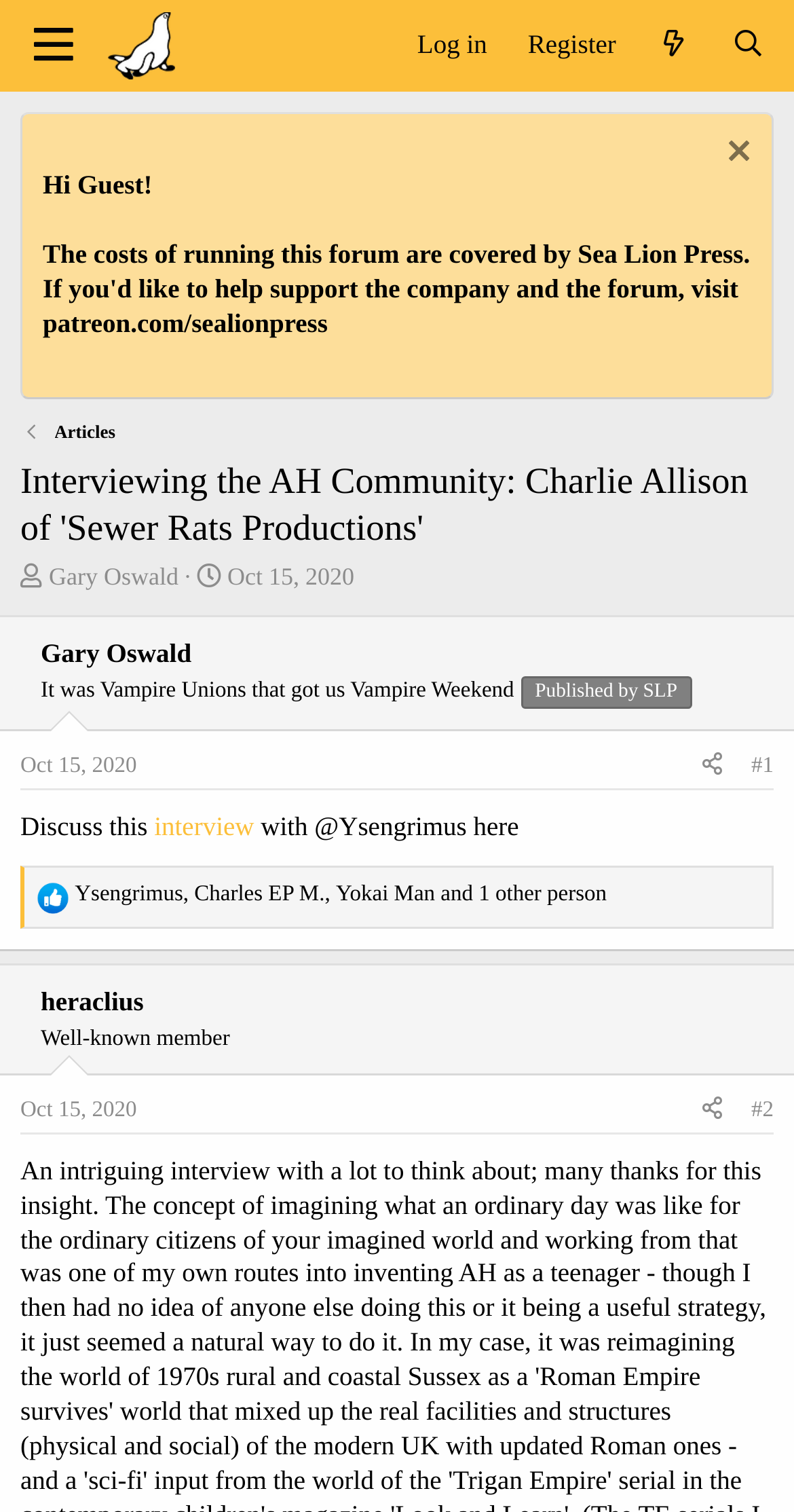From the screenshot, find the bounding box of the UI element matching this description: "alt="Sea Lion Press | Forum"". Supply the bounding box coordinates in the form [left, top, right, bottom], each a float between 0 and 1.

[0.137, 0.008, 0.221, 0.052]